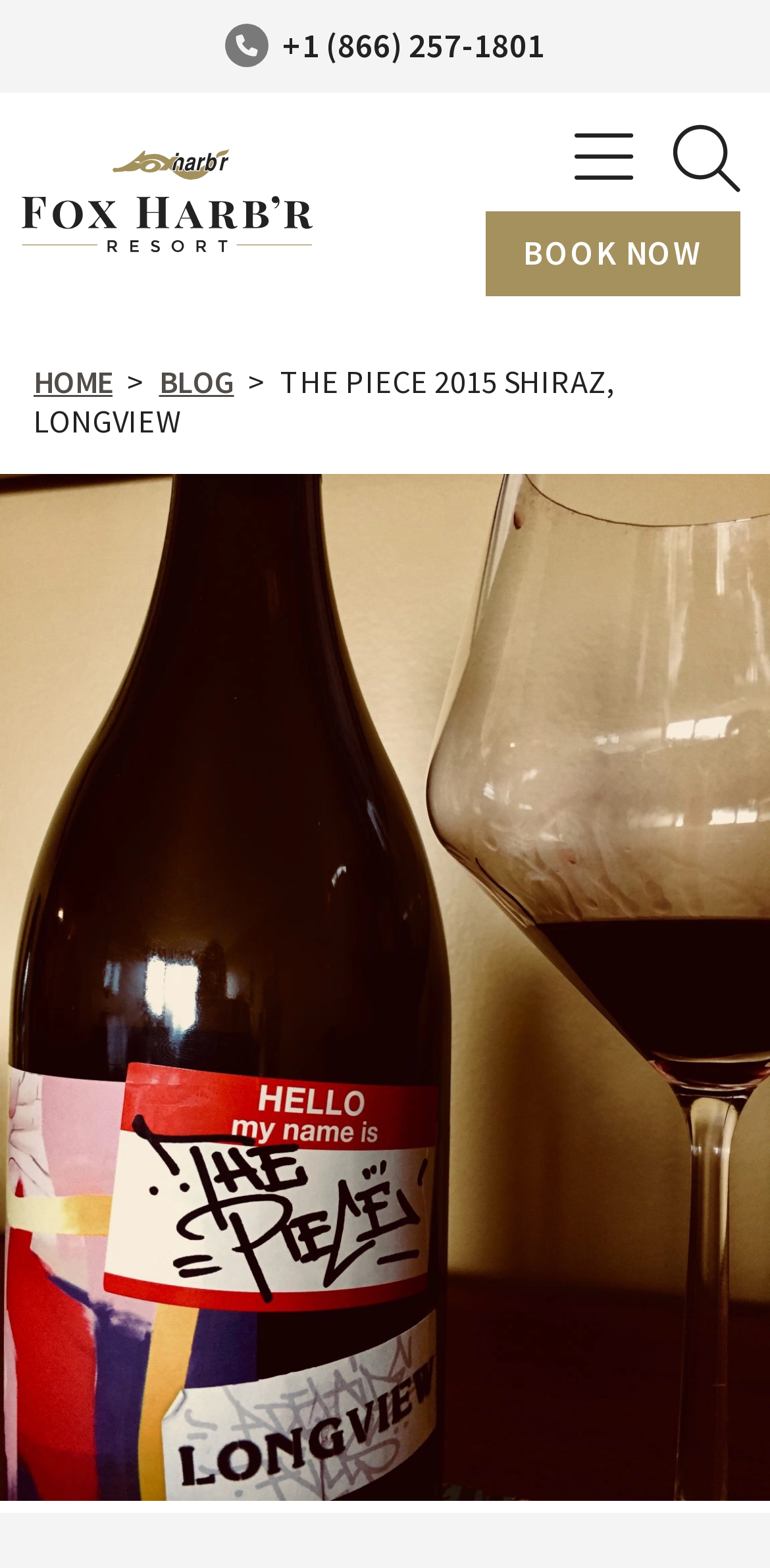Locate and provide the bounding box coordinates for the HTML element that matches this description: "Health & Medicine".

None